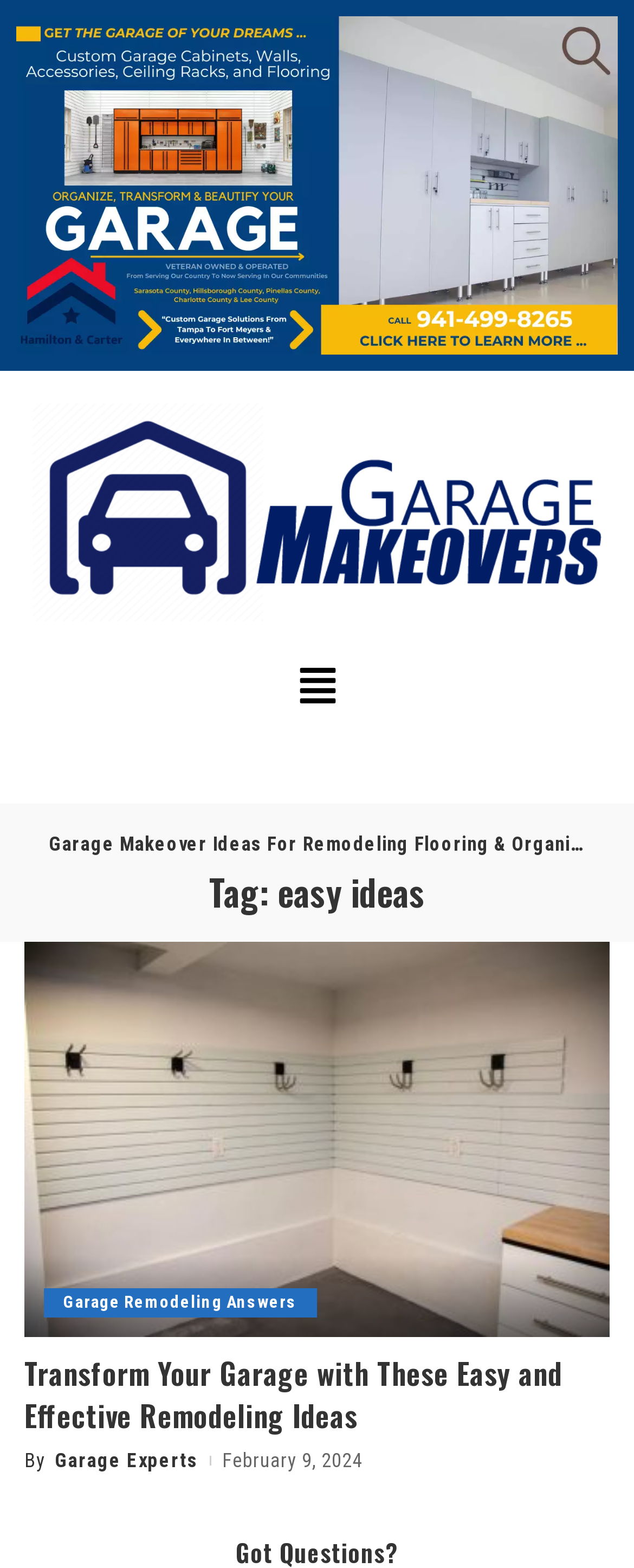Using the information in the image, give a detailed answer to the following question: What is the main topic of this webpage?

Based on the webpage's content, including the image and link texts, it is clear that the main topic of this webpage is about garage makeover ideas and remodeling.